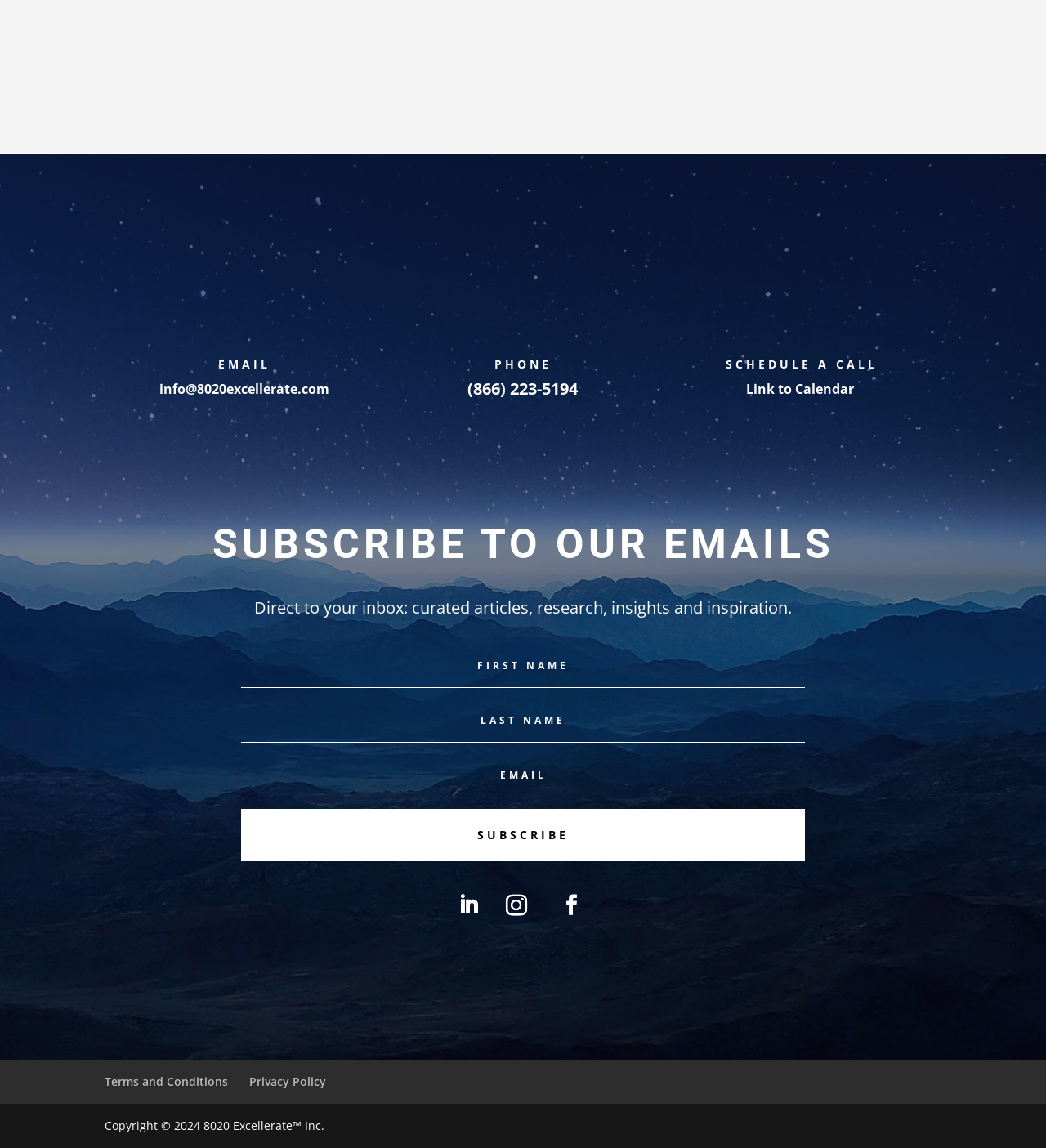Please predict the bounding box coordinates of the element's region where a click is necessary to complete the following instruction: "Schedule a call". The coordinates should be represented by four float numbers between 0 and 1, i.e., [left, top, right, bottom].

[0.694, 0.31, 0.839, 0.324]